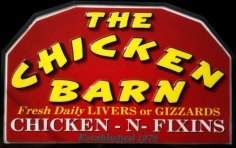Generate a comprehensive description of the image.

The image showcases the vibrant sign of "The Chicken Barn," featuring bold, yellow lettering against a red background. The sign prominently states "THE CHICKEN BARN" at the top, with a tagline highlighting "Fresh Daily LIVERS or GIZZARDS." Below, it advertises "CHICKEN - N - FIXINS," emphasizing its menu offerings. The establishment is proudly marked as "Established 1979," signaling its long-standing presence in the community. This sign reflects the charm and character of a local eatery, inviting patrons to enjoy their fresh, home-style chicken dishes and unique offerings.